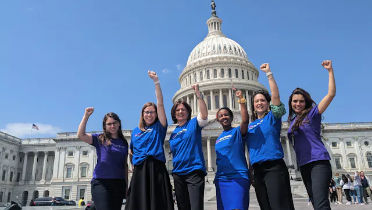Please reply to the following question using a single word or phrase: 
What is the significance of the bright blue sky in the image?

It conveys hope and determination